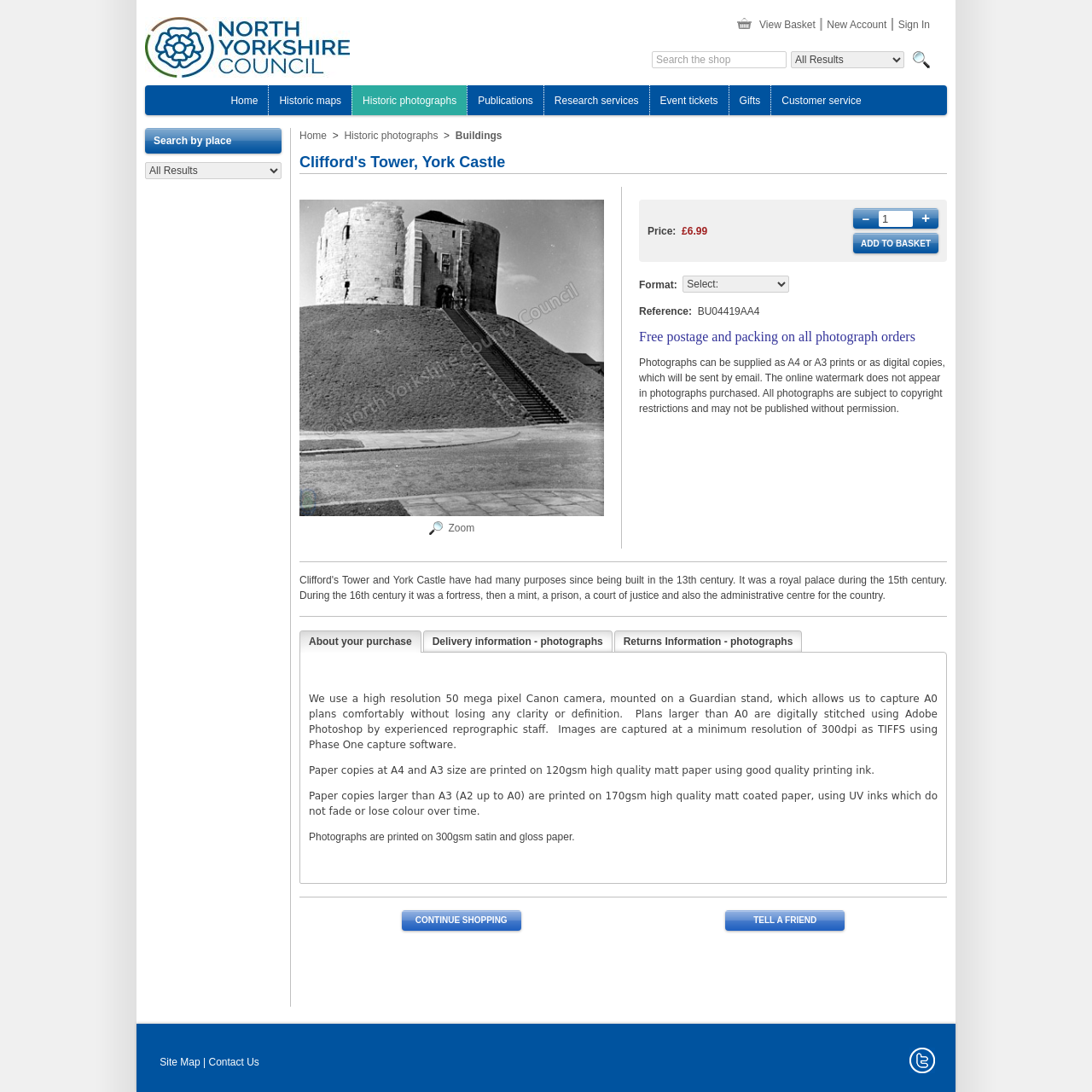Please extract and provide the main headline of the webpage.

Clifford's Tower, York Castle